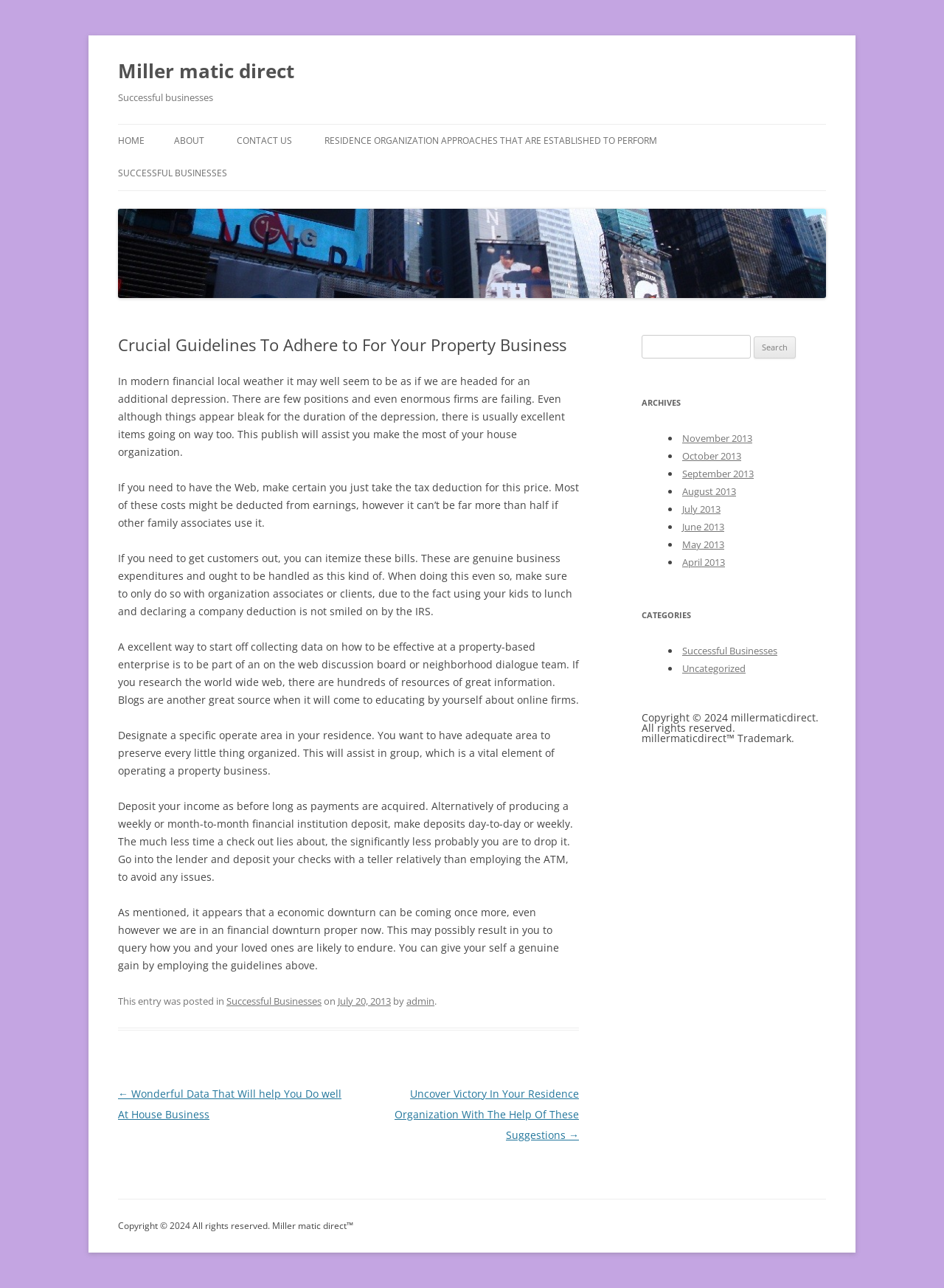Determine the title of the webpage and give its text content.

Miller matic direct